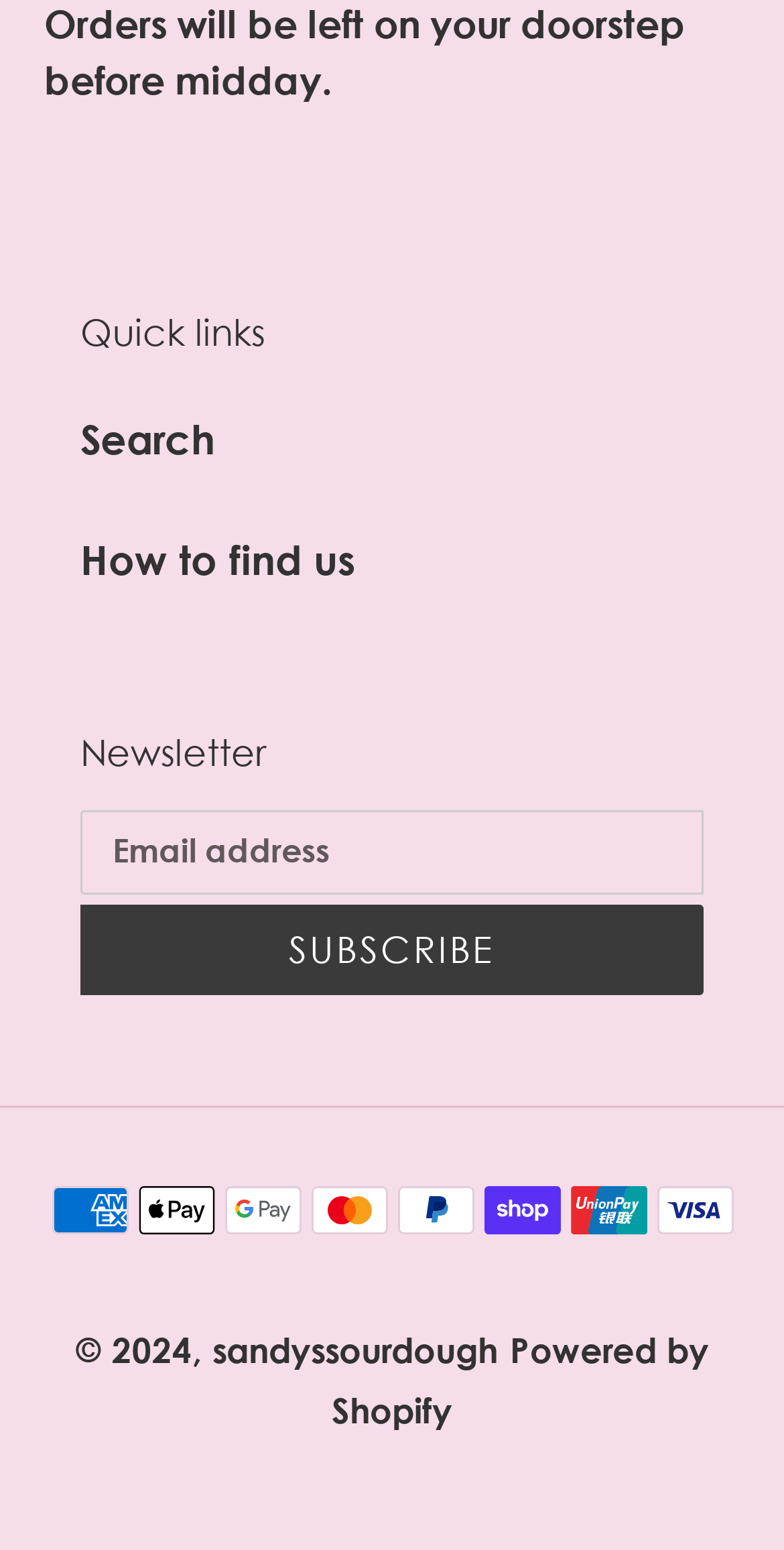How many payment methods are shown?
From the image, provide a succinct answer in one word or a short phrase.

8